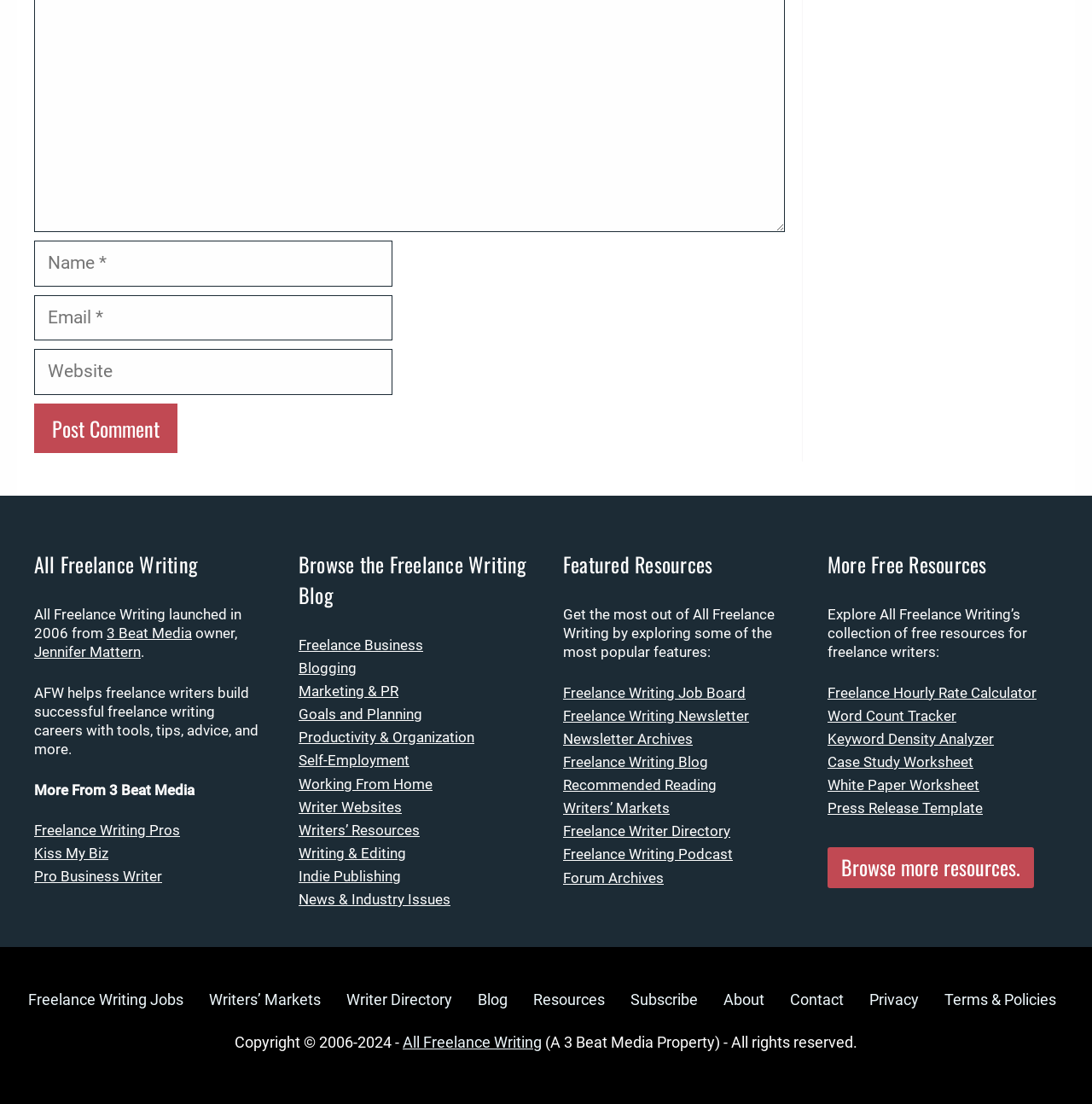What is the purpose of the 'Post Comment' button?
Please provide a comprehensive answer based on the visual information in the image.

The 'Post Comment' button is located below the text boxes for 'Name', 'Email', and 'Website', which suggests that it is used to submit a comment after filling in the required information. This is a common pattern seen on websites where users can leave comments or feedback.